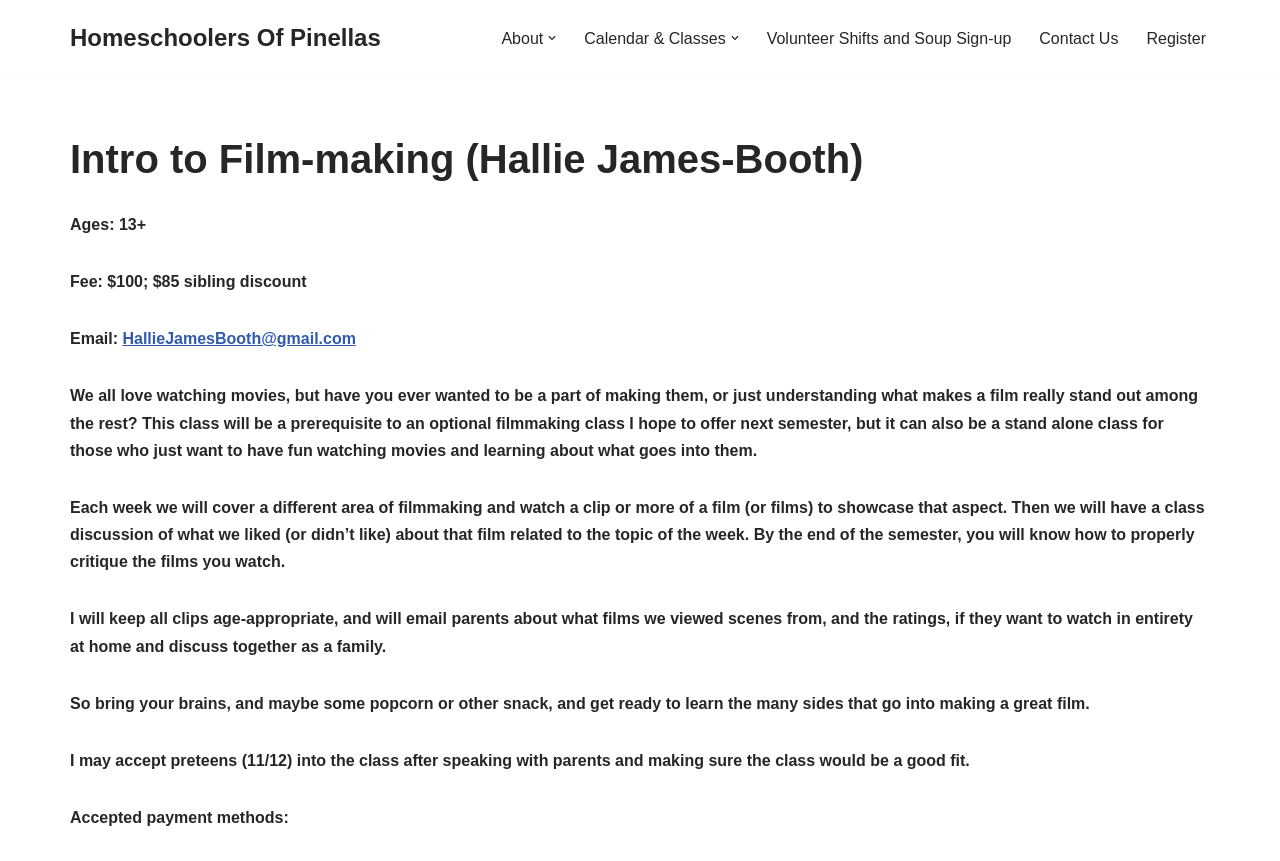What is the fee for this class?
Using the visual information, reply with a single word or short phrase.

$100